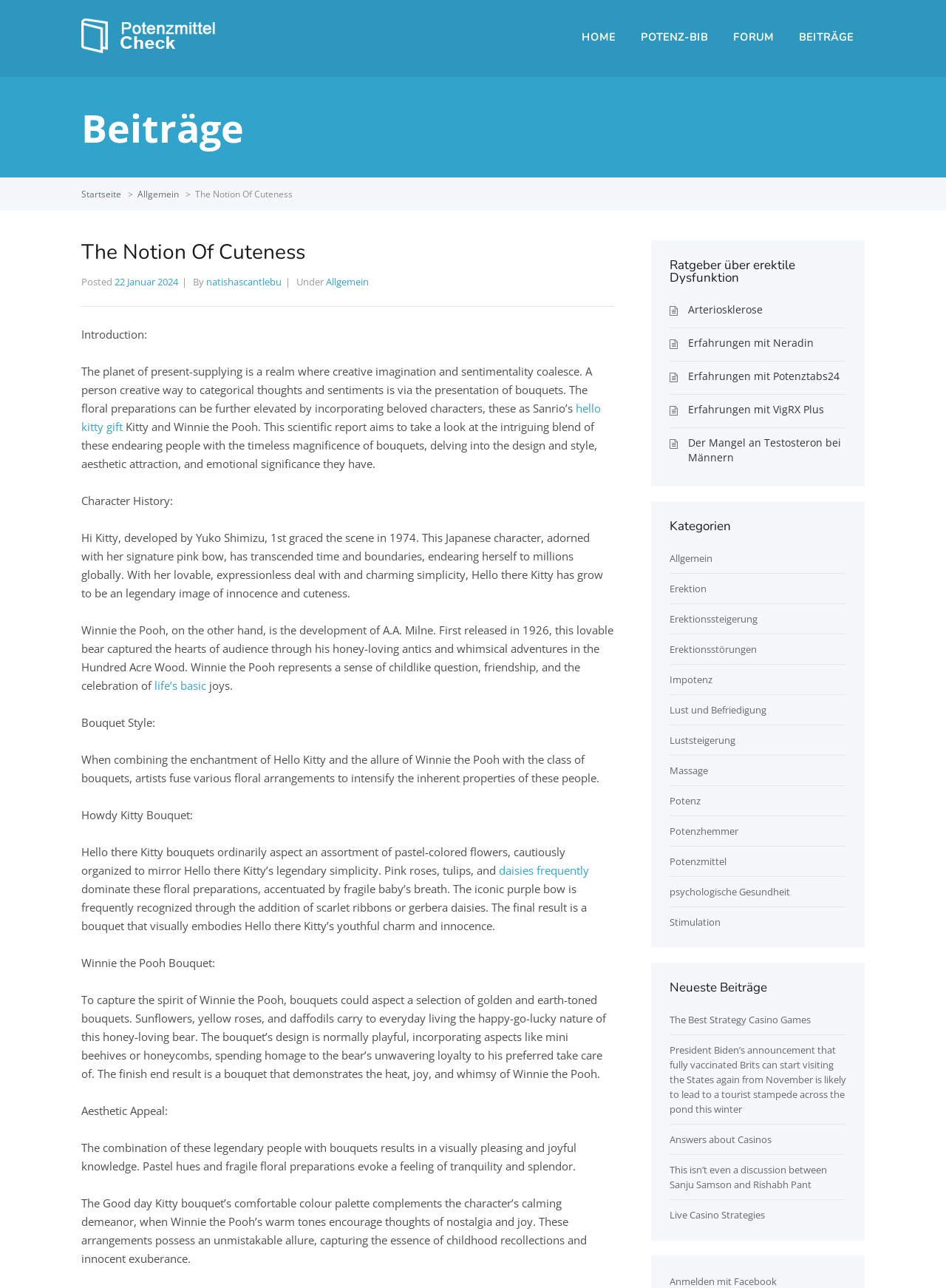Determine the bounding box coordinates of the region I should click to achieve the following instruction: "Login with Facebook". Ensure the bounding box coordinates are four float numbers between 0 and 1, i.e., [left, top, right, bottom].

[0.708, 0.99, 0.821, 1.0]